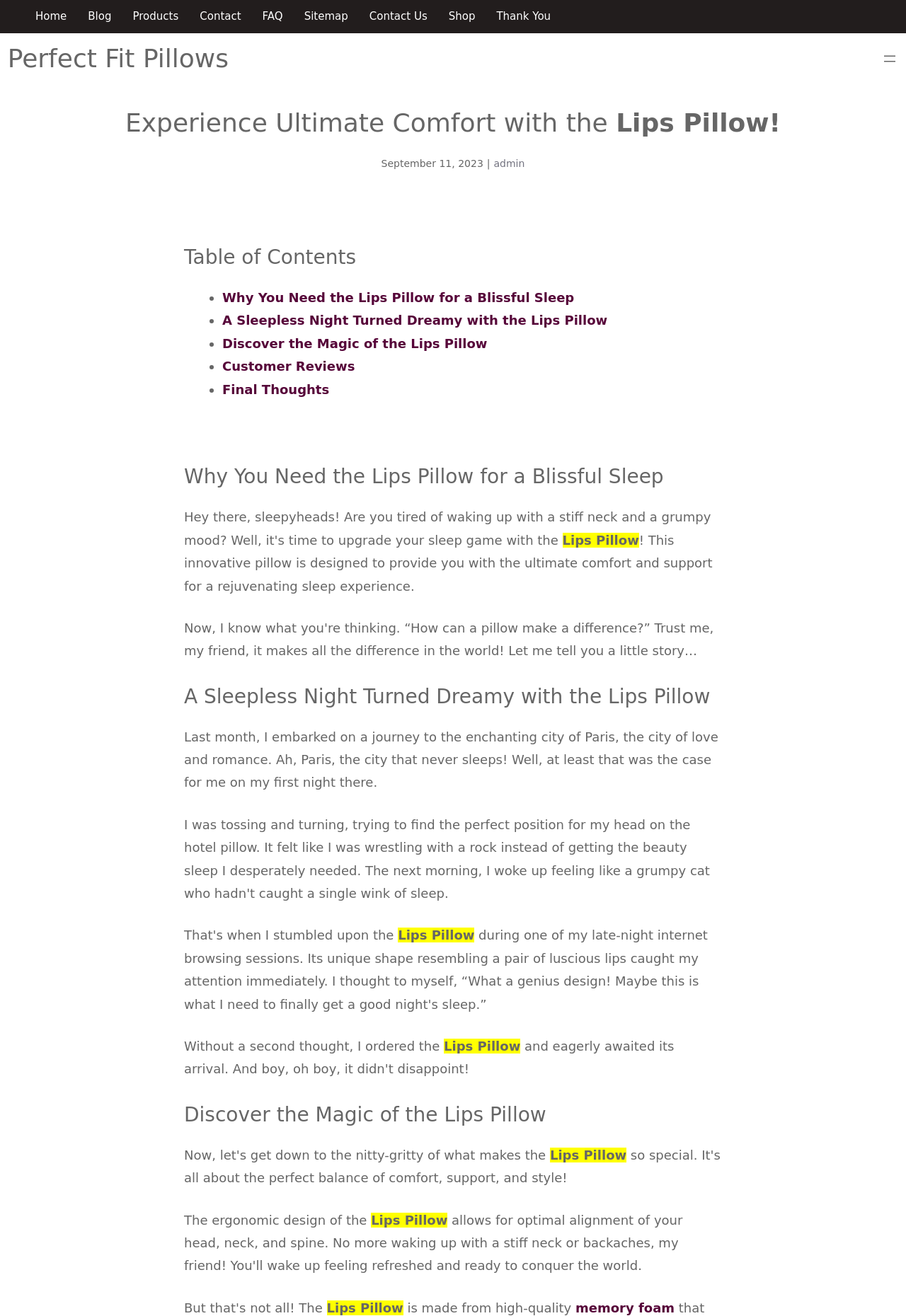What is the date mentioned on the webpage?
Examine the image and give a concise answer in one word or a short phrase.

September 11, 2023